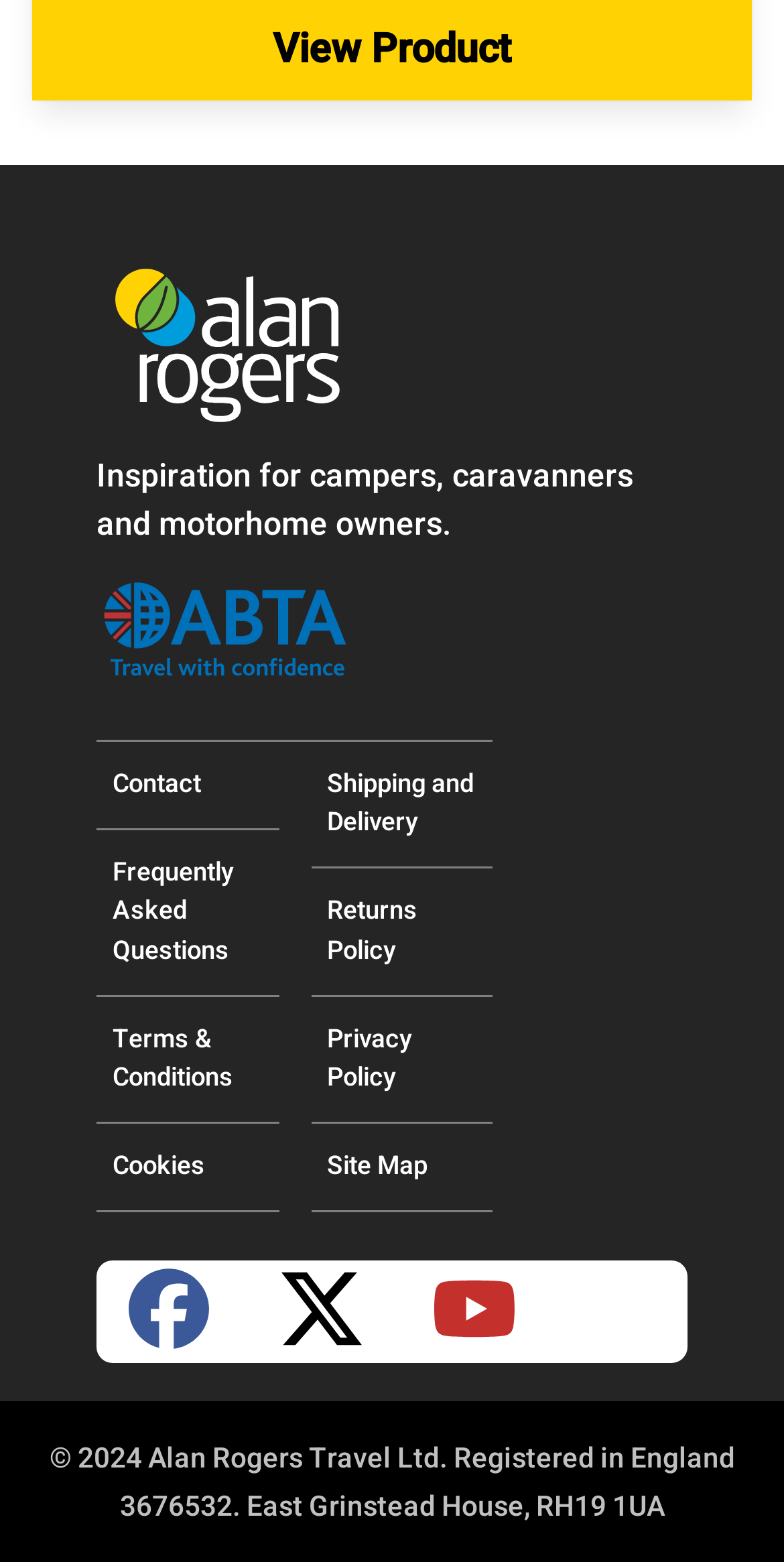Find and specify the bounding box coordinates that correspond to the clickable region for the instruction: "Contact us".

[0.123, 0.475, 0.355, 0.532]